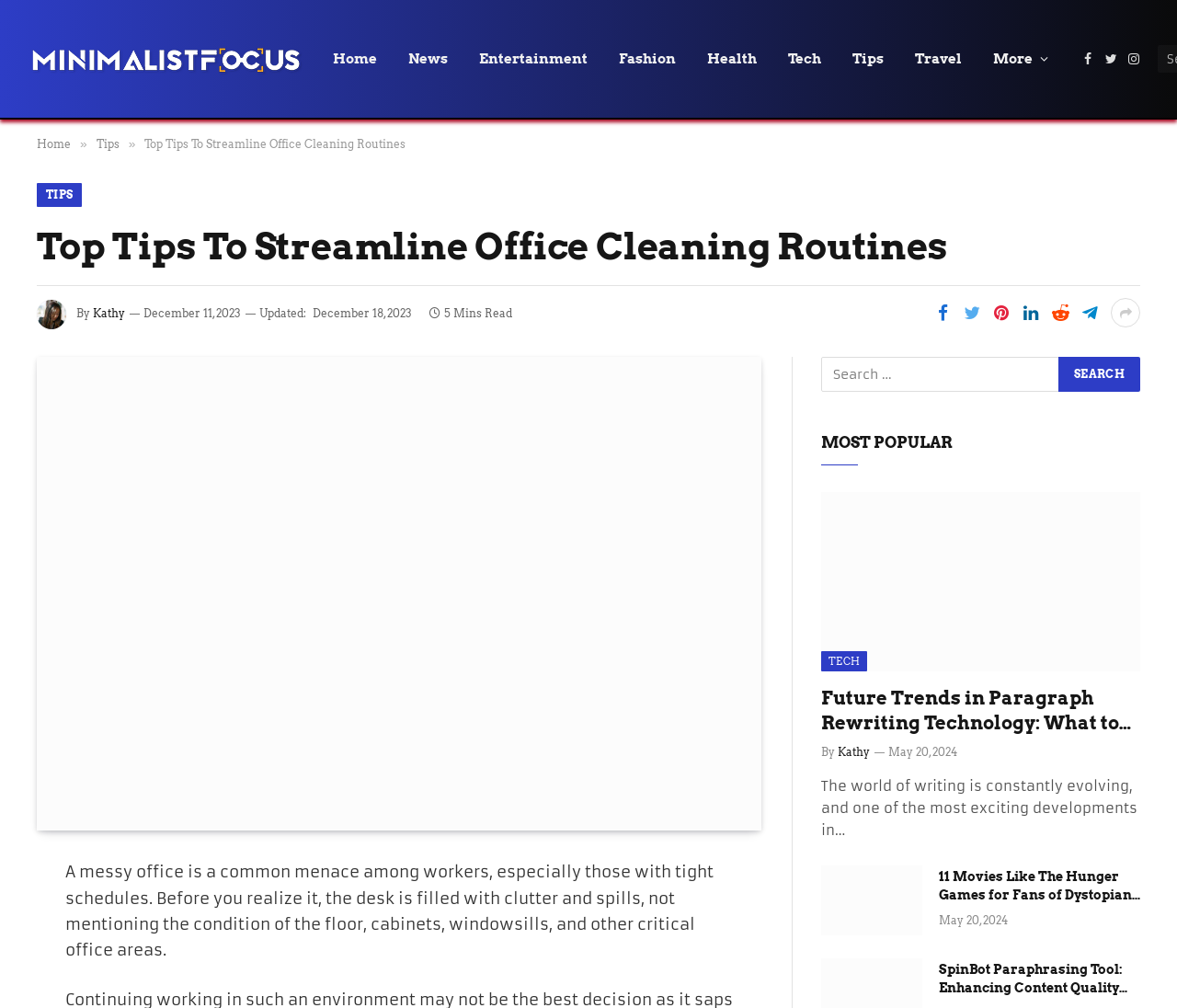Please provide the bounding box coordinates for the UI element as described: "title="Show More Social Sharing"". The coordinates must be four floats between 0 and 1, represented as [left, top, right, bottom].

[0.944, 0.296, 0.969, 0.325]